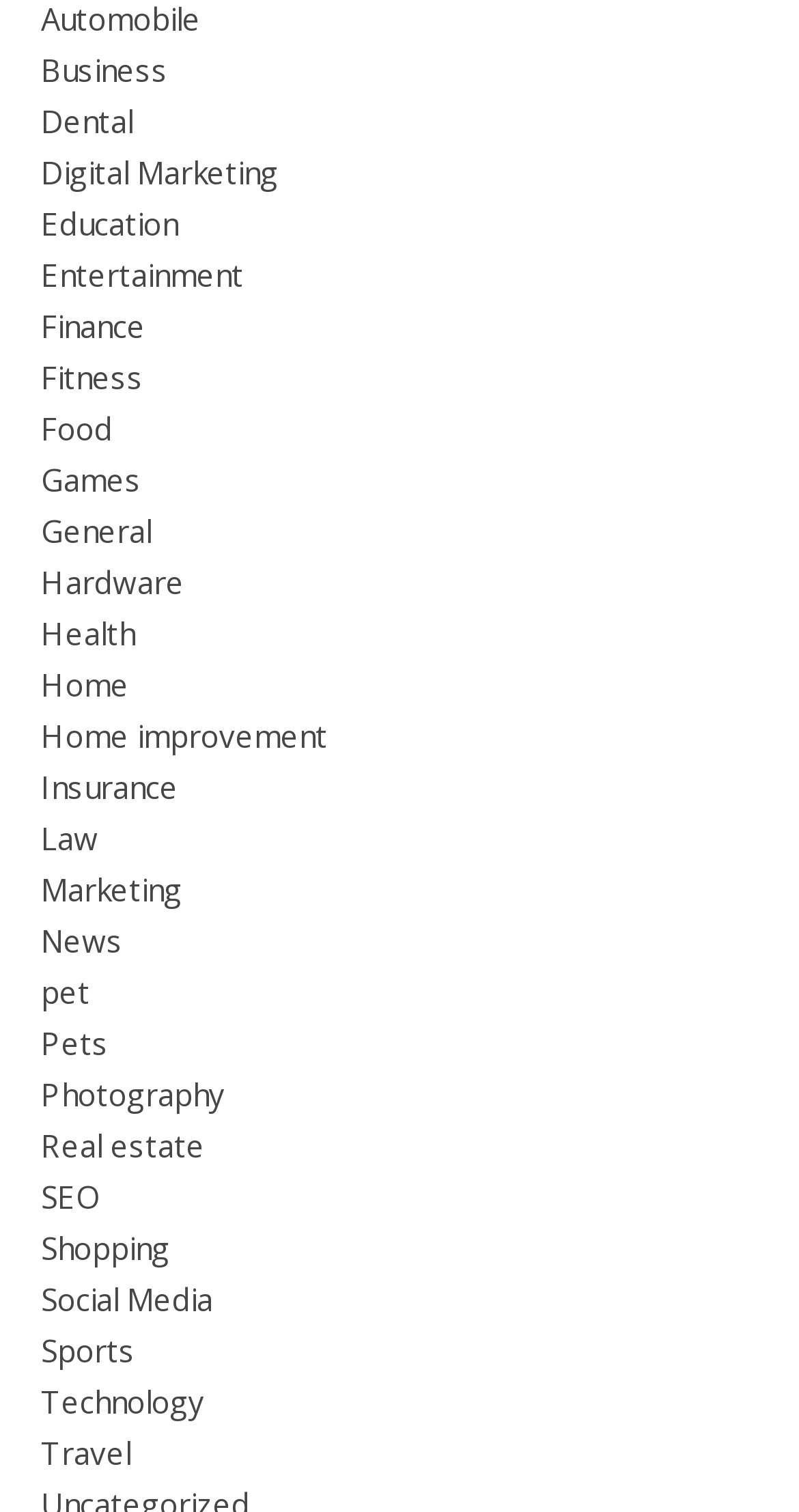What is the first category listed?
Look at the image and answer the question with a single word or phrase.

Business